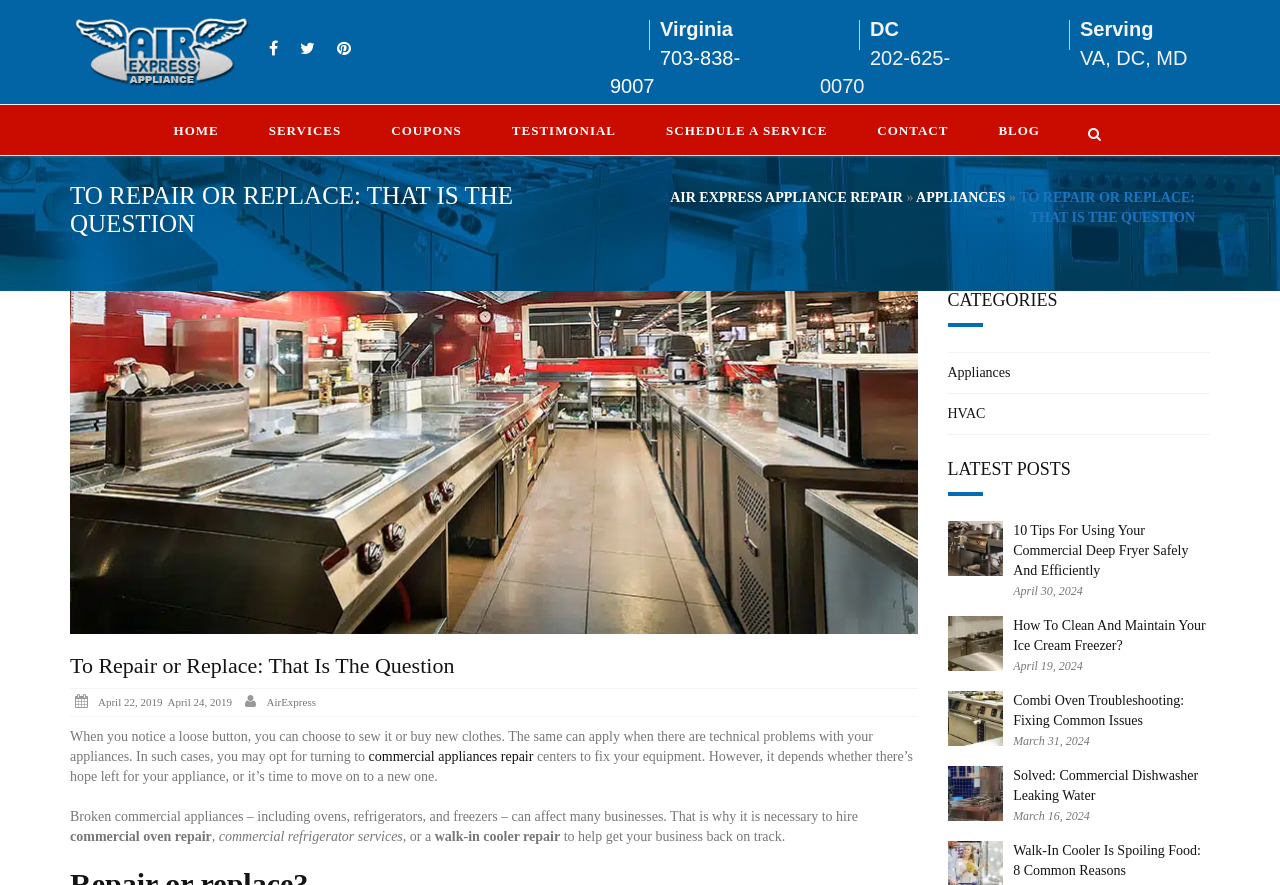Find the bounding box coordinates of the element to click in order to complete the given instruction: "Click the 'HOME' link."

[0.132, 0.12, 0.19, 0.187]